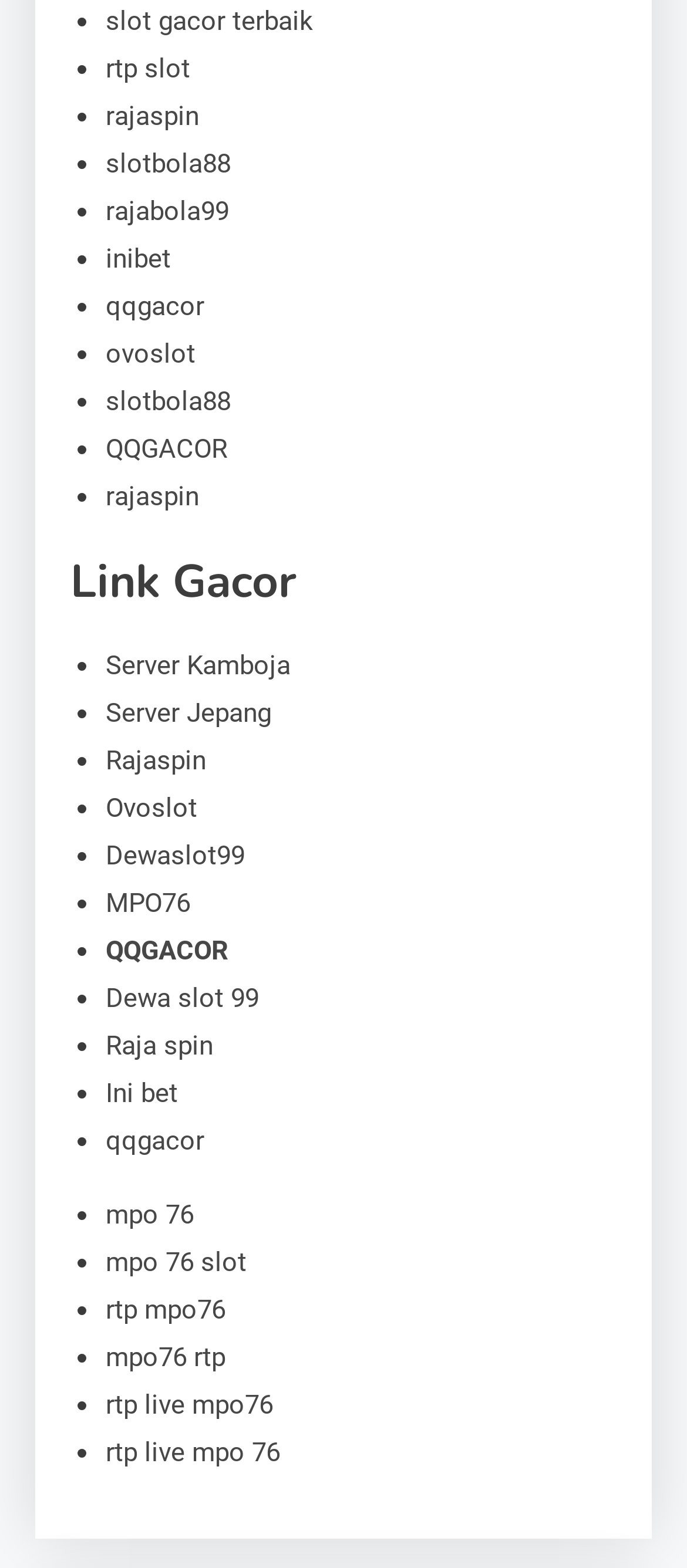Find the bounding box of the UI element described as: "mpo76 rtp". The bounding box coordinates should be given as four float values between 0 and 1, i.e., [left, top, right, bottom].

[0.154, 0.856, 0.328, 0.876]